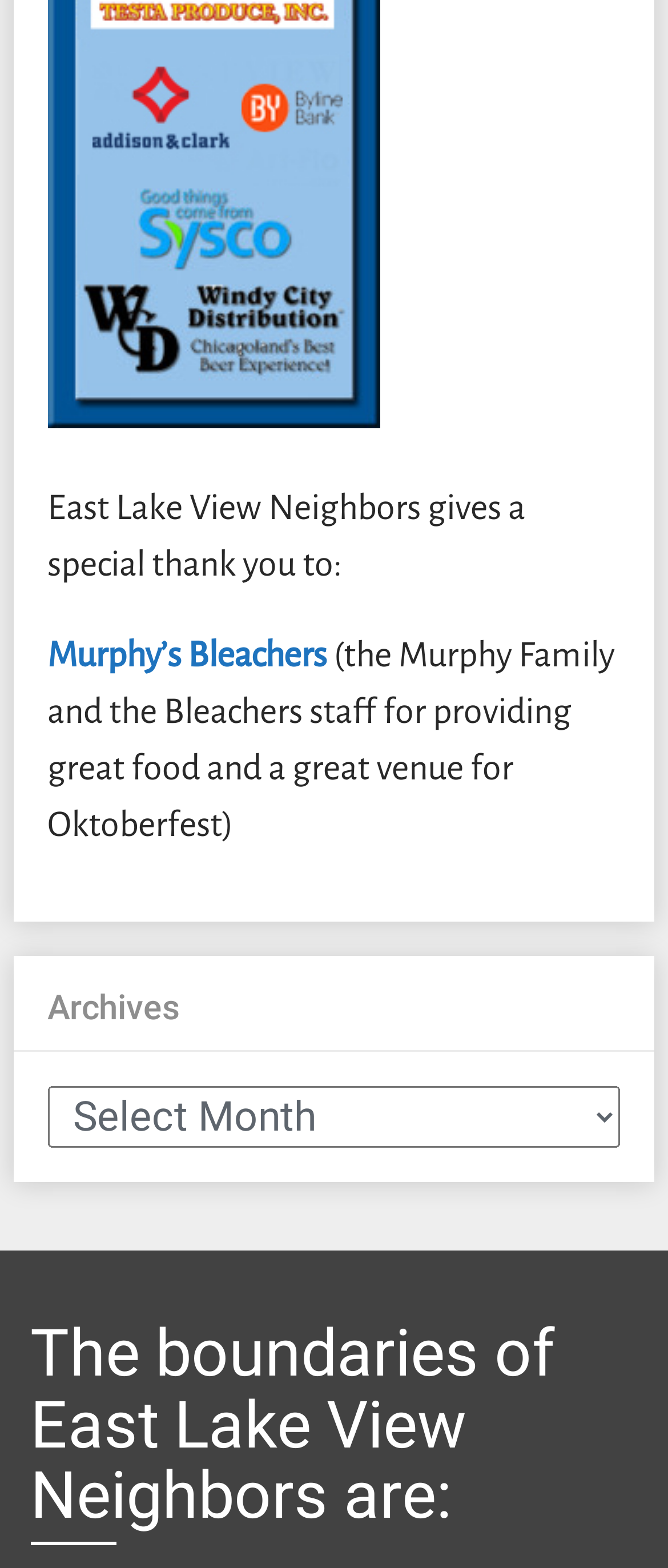How many sponsors are mentioned?
Look at the image and respond with a one-word or short-phrase answer.

One